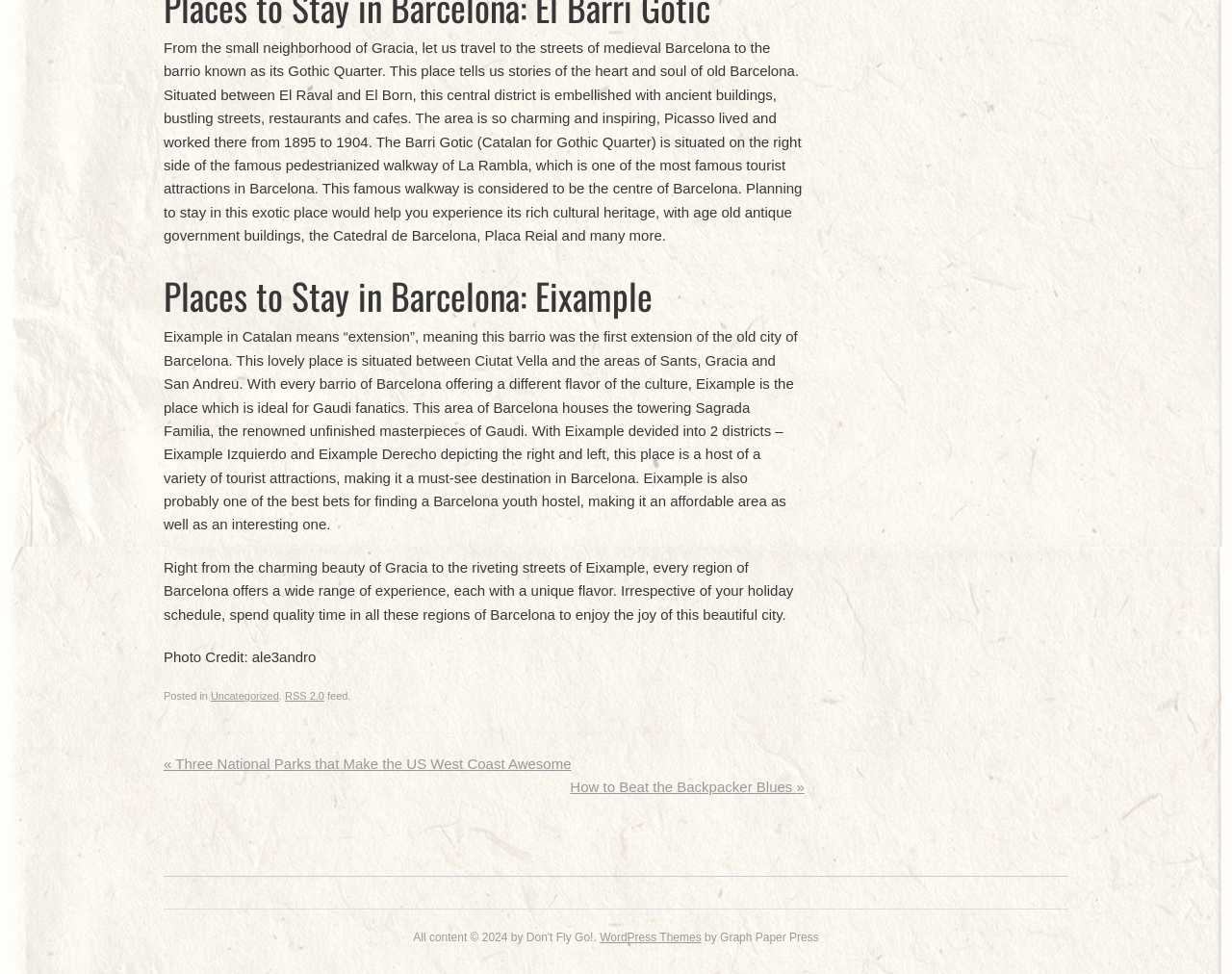How many districts does Eixample have?
Provide a comprehensive and detailed answer to the question.

The text states that 'Eixample is divided into 2 districts – Eixample Izquierdo and Eixample Derecho depicting the right and left...'